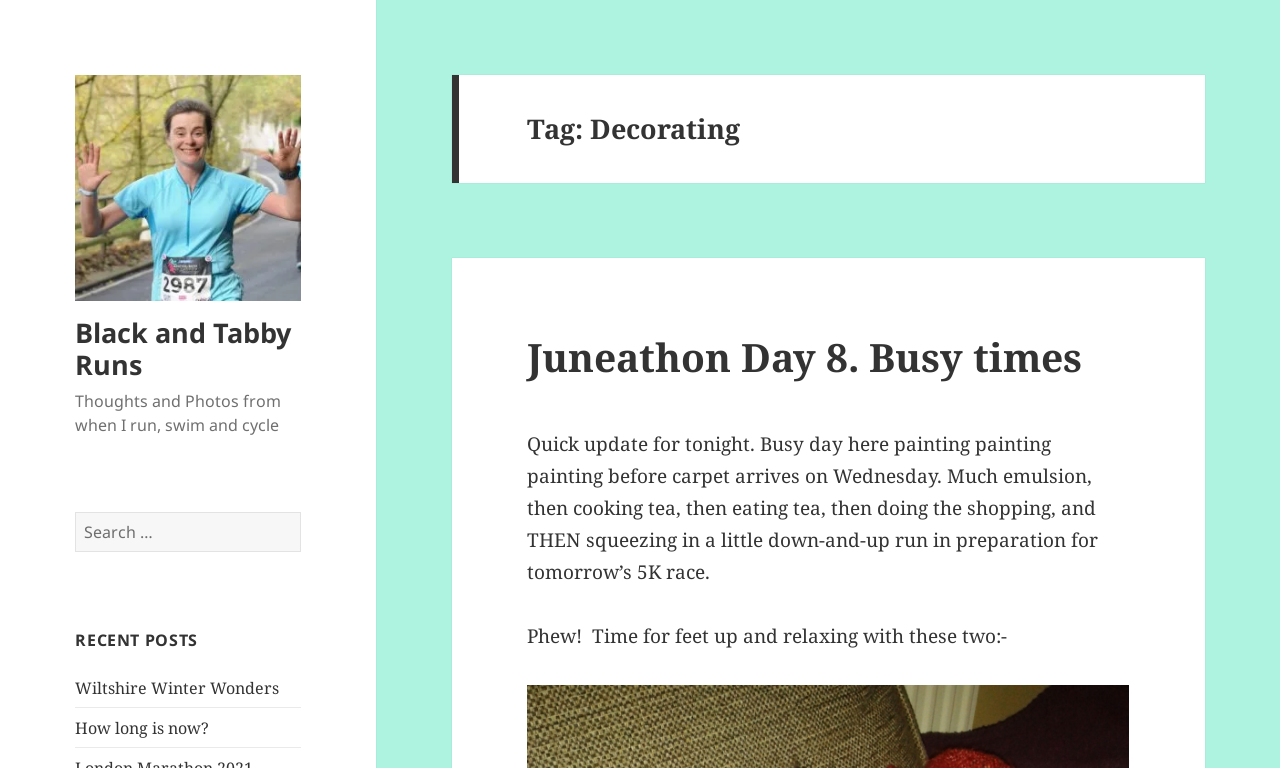Locate the UI element described by Home in the provided webpage screenshot. Return the bounding box coordinates in the format (top-left x, top-left y, bottom-right x, bottom-right y), ensuring all values are between 0 and 1.

None